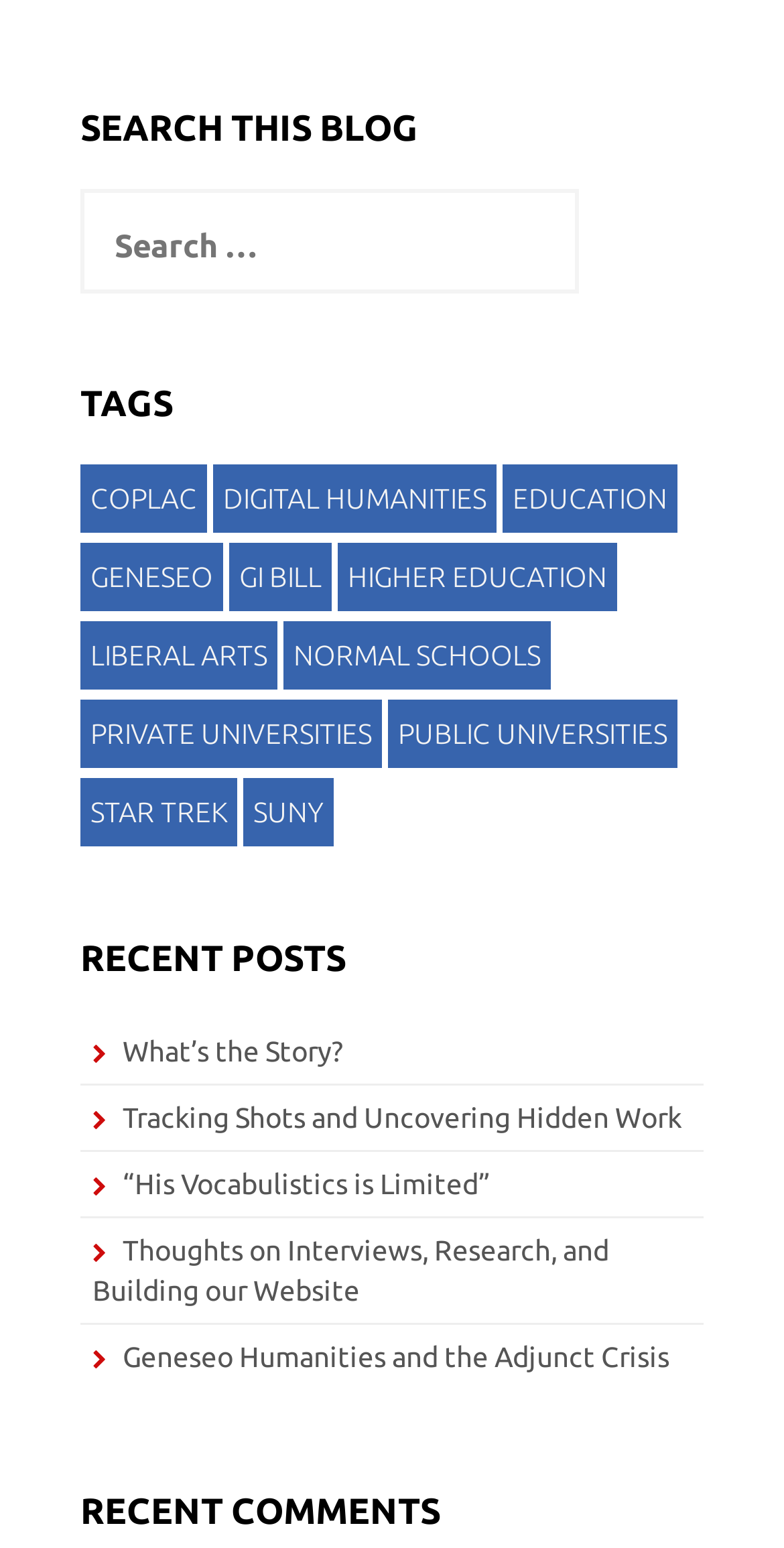Using the elements shown in the image, answer the question comprehensively: What is the title of the latest post?

I looked at the 'RECENT POSTS' section and found the first link, which is 'What’s the Story?'. This is the title of the latest post.